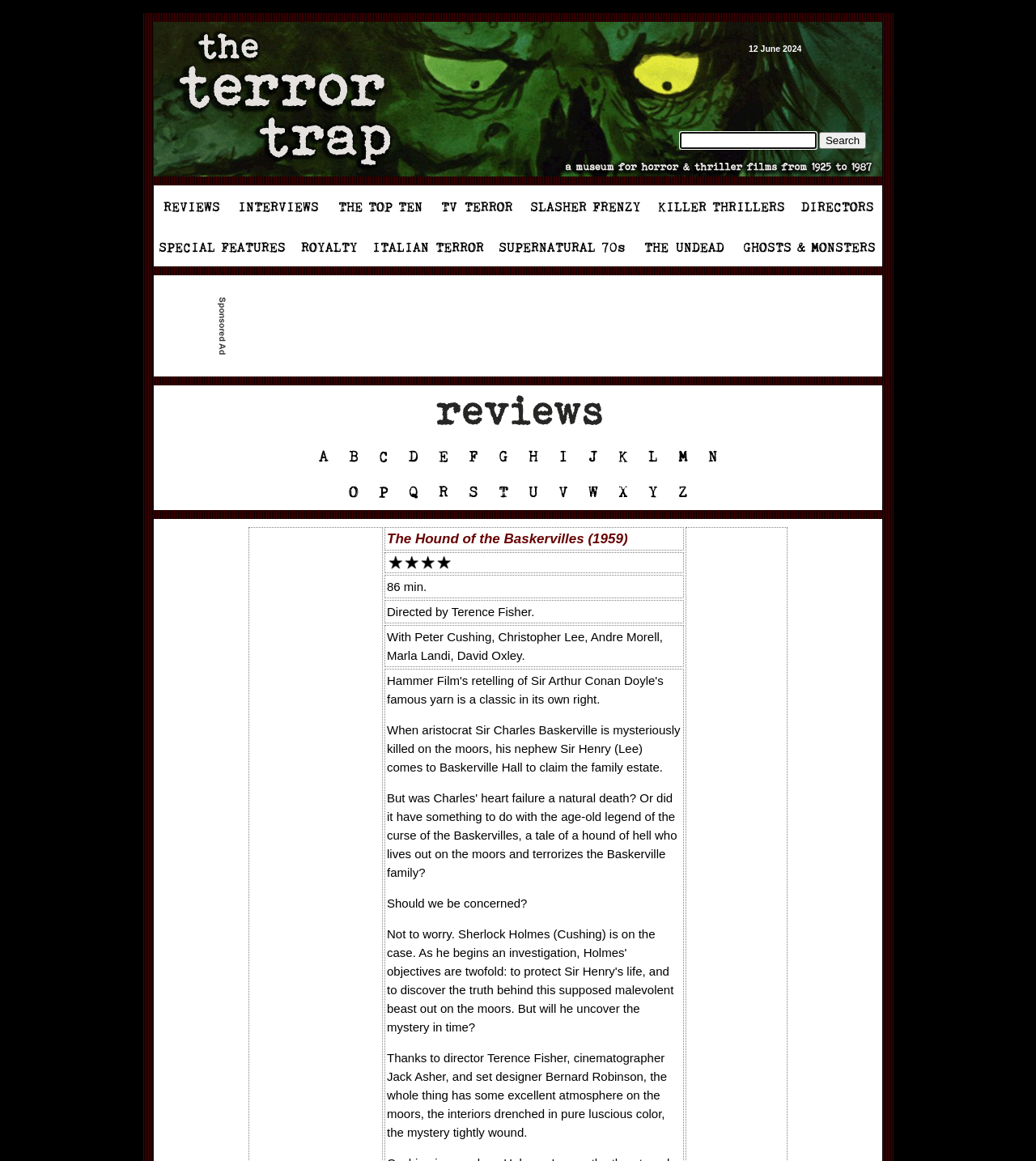What is the function of the button next to the search bar?
Using the image, elaborate on the answer with as much detail as possible.

The button labeled 'Search' is likely intended to submit the search query entered in the text box. This is a common pattern in web design, where a search bar is accompanied by a button to initiate the search.